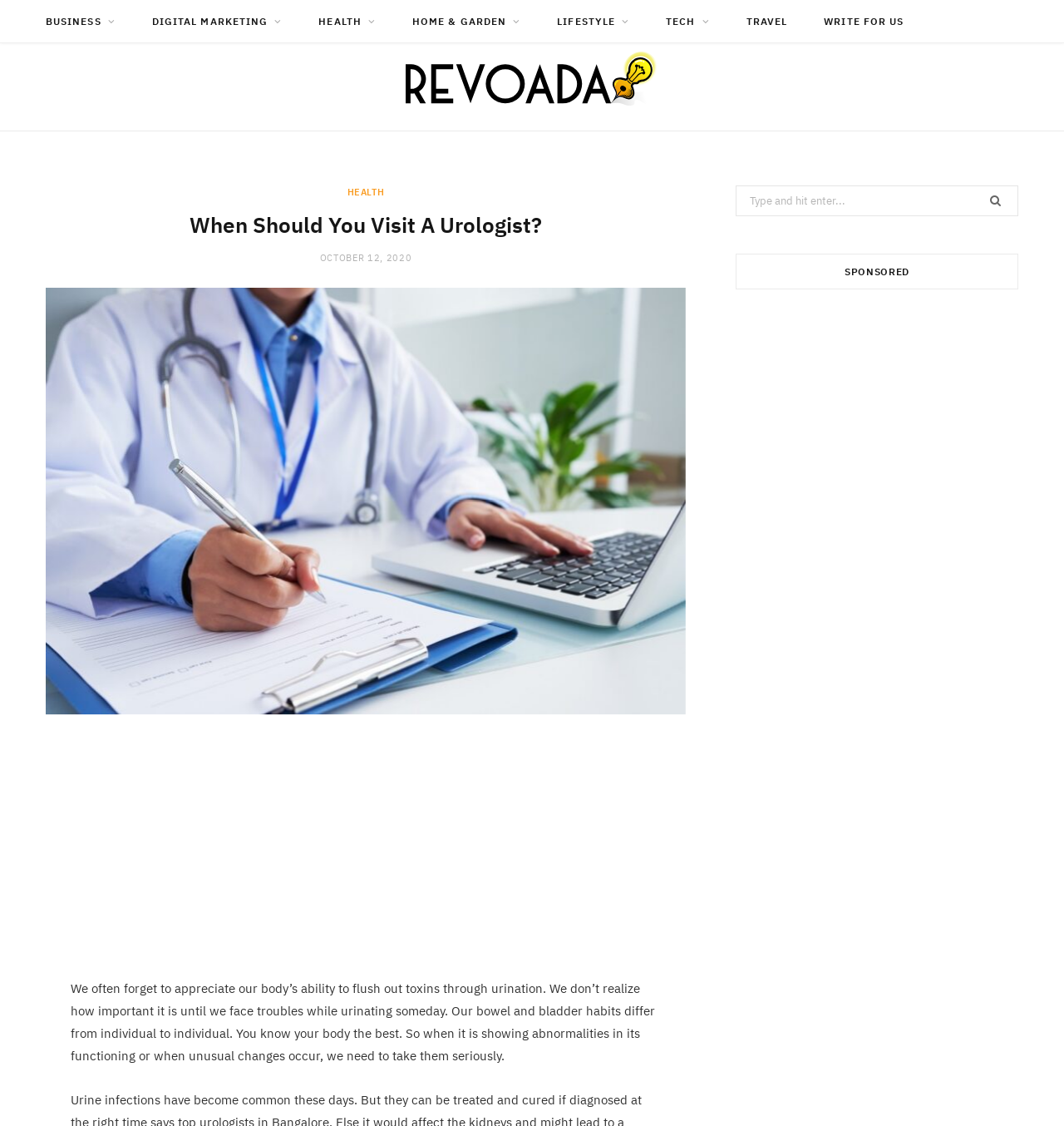Respond to the question below with a single word or phrase:
What is the topic of the article?

Urologist